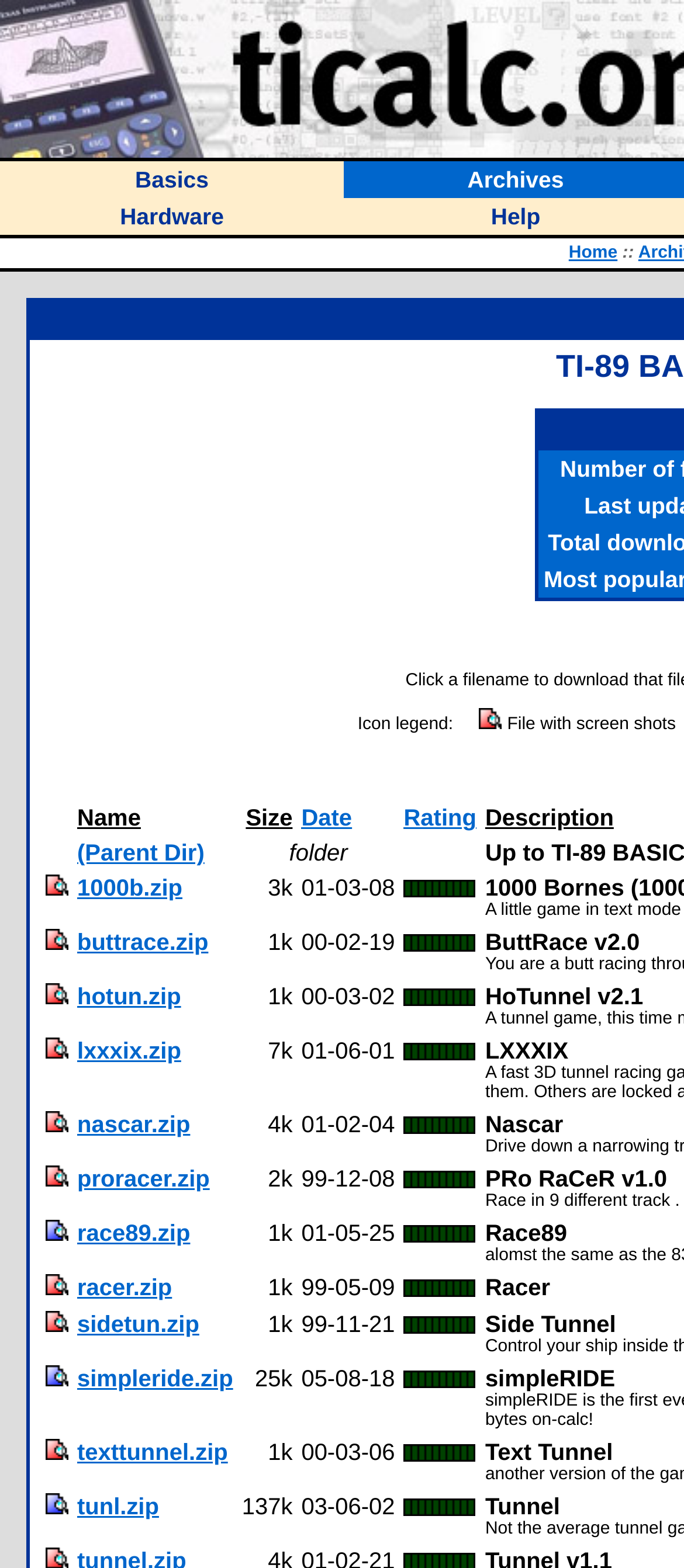Observe the image and answer the following question in detail: How many columns are in the table?

I looked at the table and counted the number of columns, which are: Name, Size, Date, Rating, and an empty column. There are 5 columns in total.